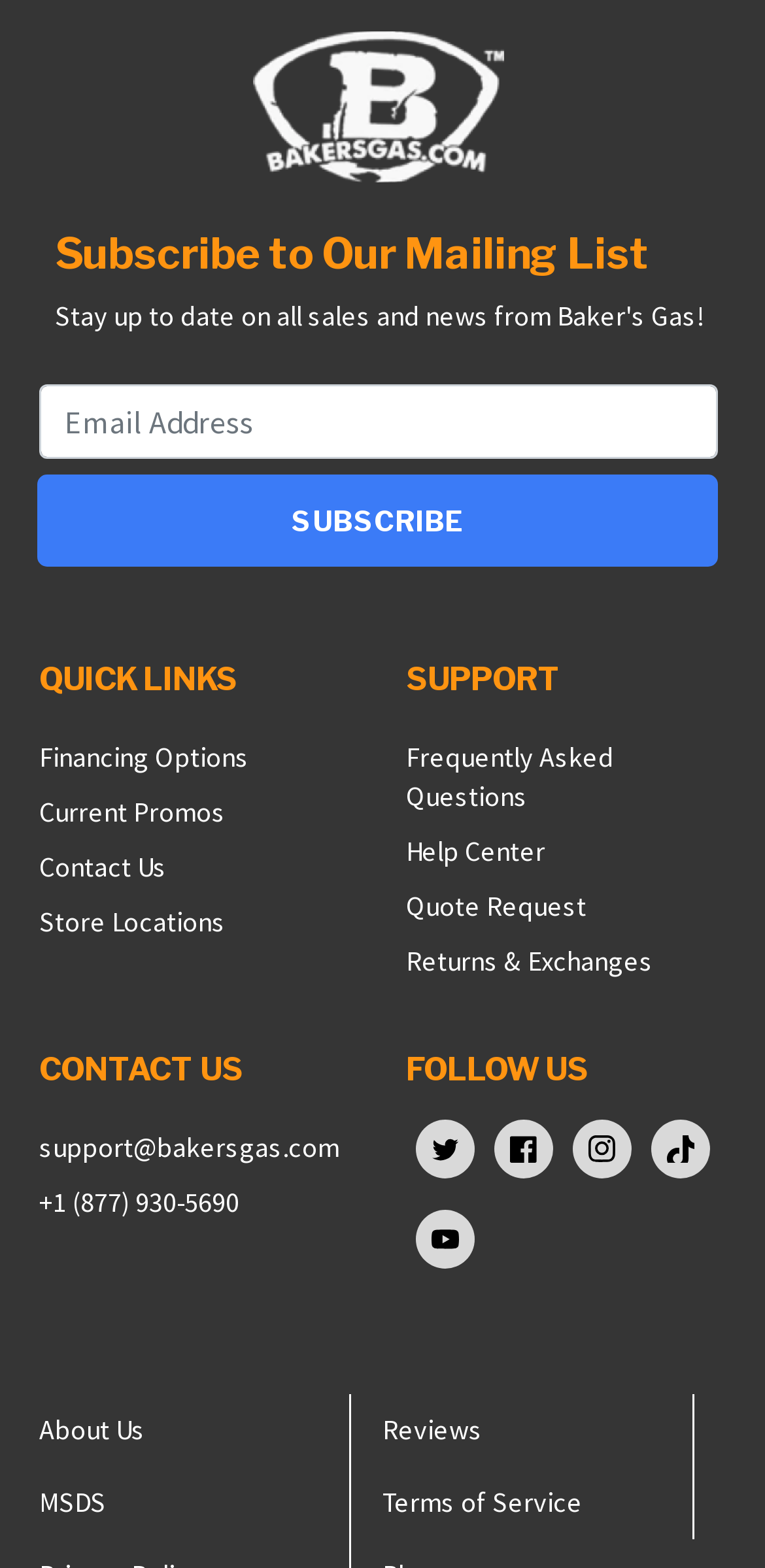Determine the bounding box coordinates of the section I need to click to execute the following instruction: "Read about us". Provide the coordinates as four float numbers between 0 and 1, i.e., [left, top, right, bottom].

[0.051, 0.901, 0.19, 0.923]